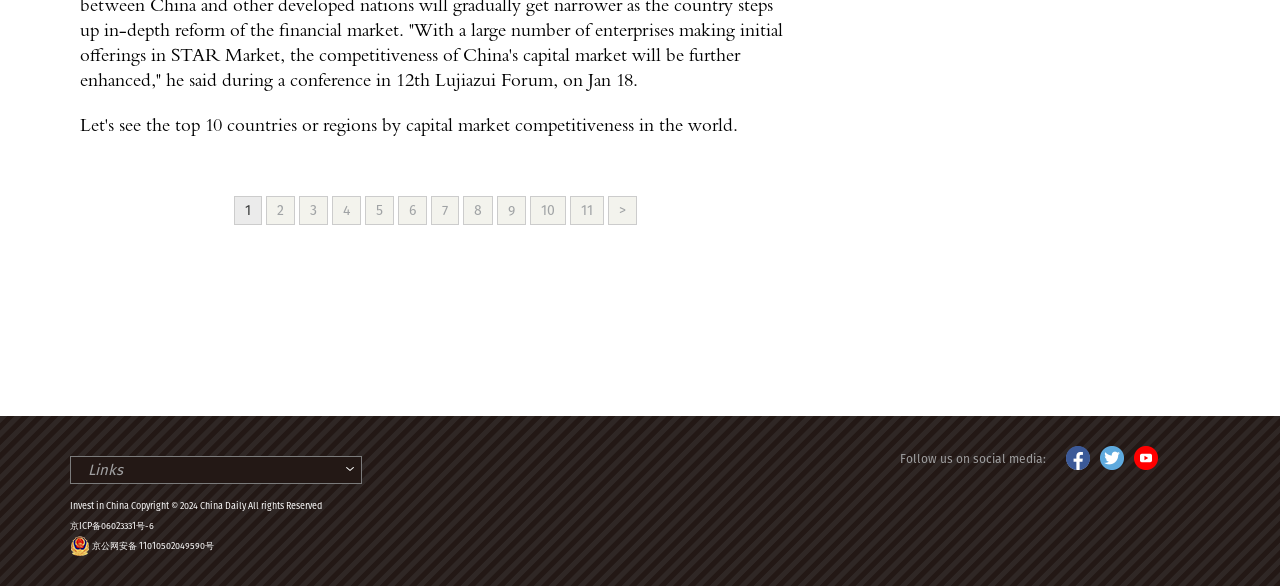How many links are available in the top row?
Give a single word or phrase answer based on the content of the image.

11